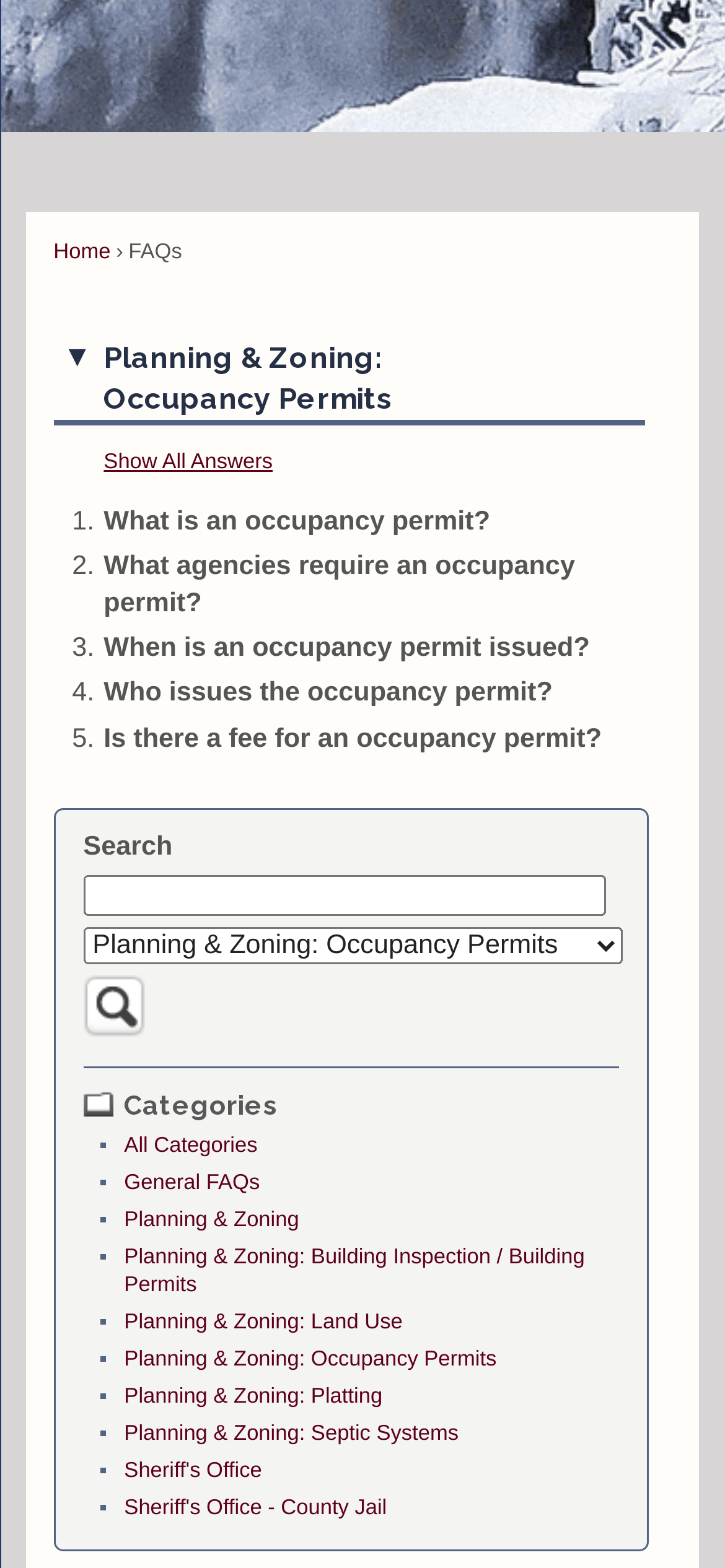Give a one-word or short phrase answer to the question: 
How many FAQs are listed under 'Planning & Zoning: Occupancy Permits'?

5